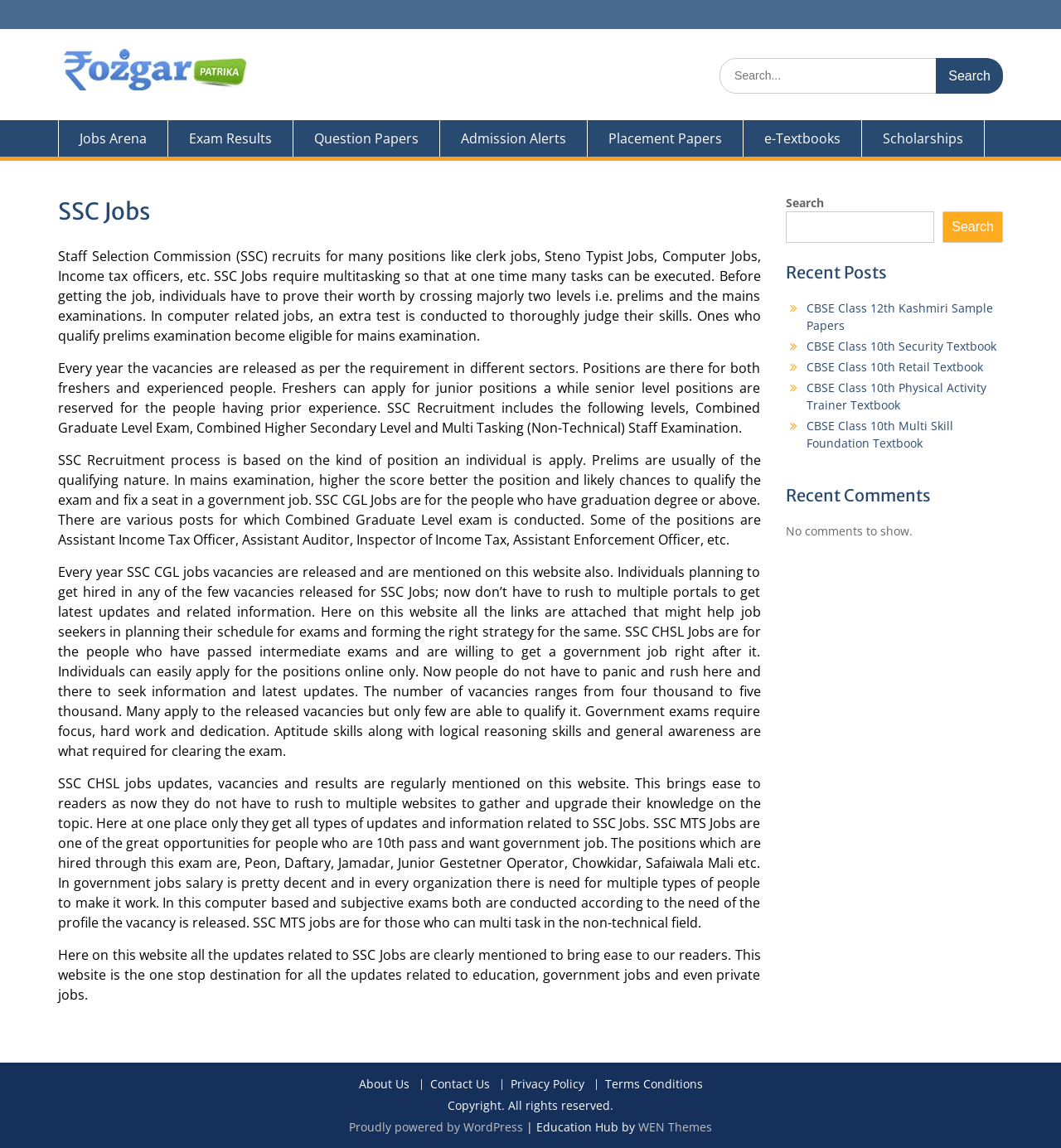Locate the bounding box coordinates of the clickable part needed for the task: "Search in the sidebar".

[0.74, 0.169, 0.945, 0.212]